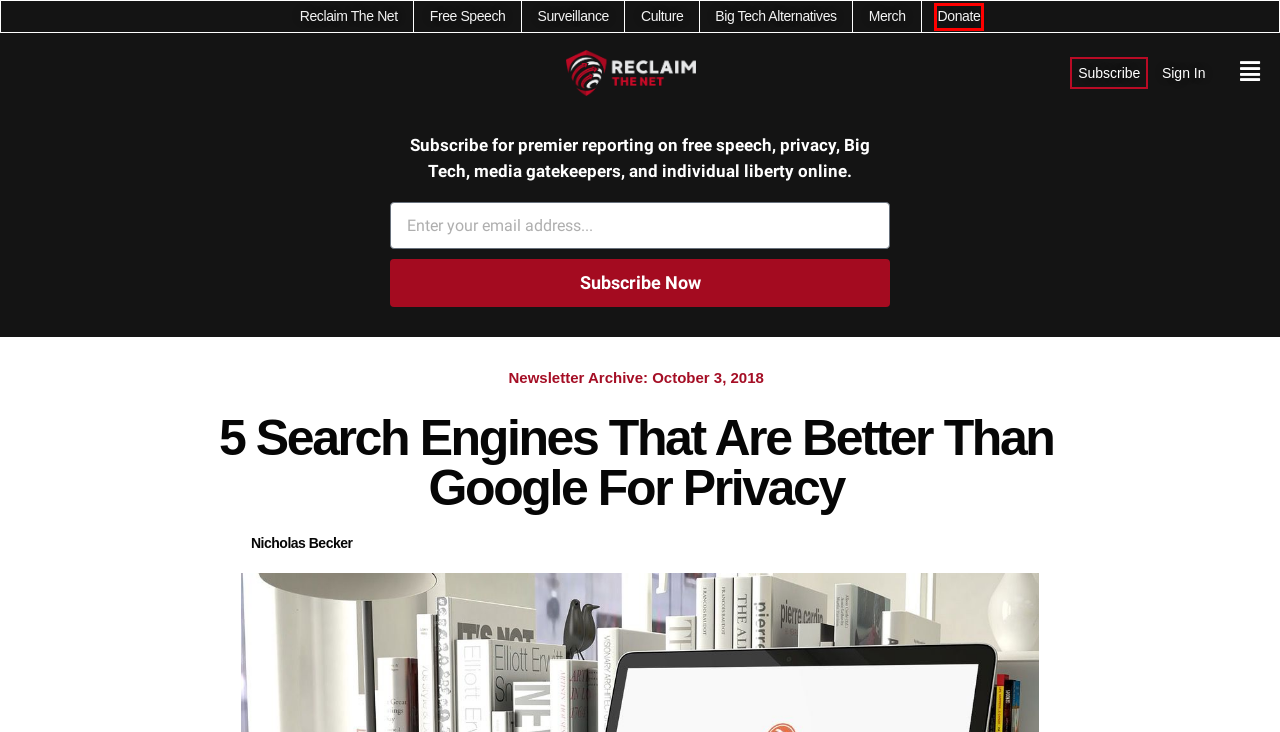A screenshot of a webpage is given, featuring a red bounding box around a UI element. Please choose the webpage description that best aligns with the new webpage after clicking the element in the bounding box. These are the descriptions:
A. Reclaim The Net
B. Search Encrypt | Home
C. Culture Archives
D. Top 10 Must-Have F-Droid Apps for Privacy, Security, and Productivity
E. Free Speech and Censorship Archives
F. The Rise and Reckoning of Ticketmaster: A Tale of Monopoly and Scandal
G. Support Reclaim The Net | Reclaim The Net (Powered by Donorbox)
H. Privacy Archives

G